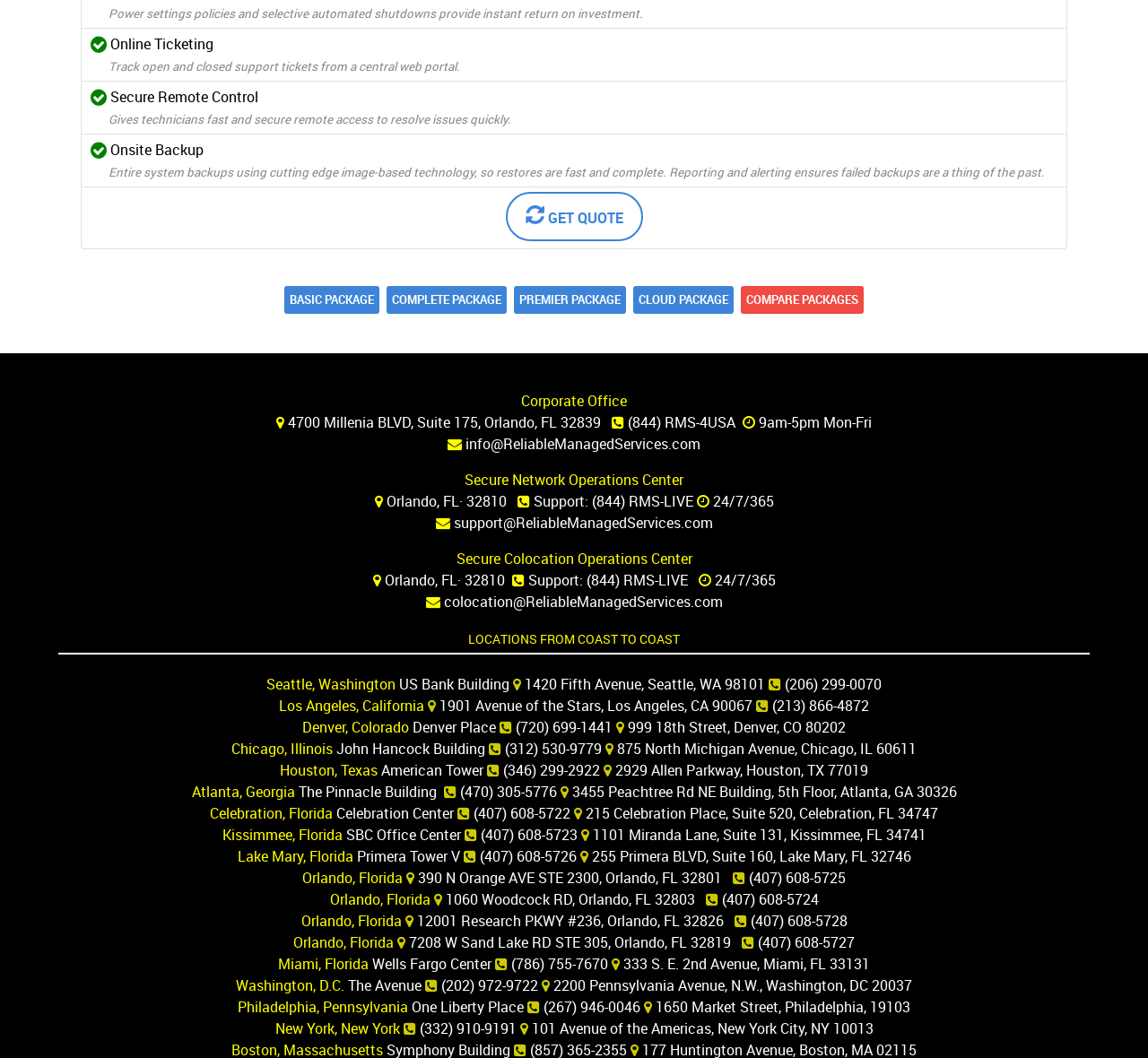Please provide a short answer using a single word or phrase for the question:
What is the name of the building where the company's Denver location is situated?

Denver Place